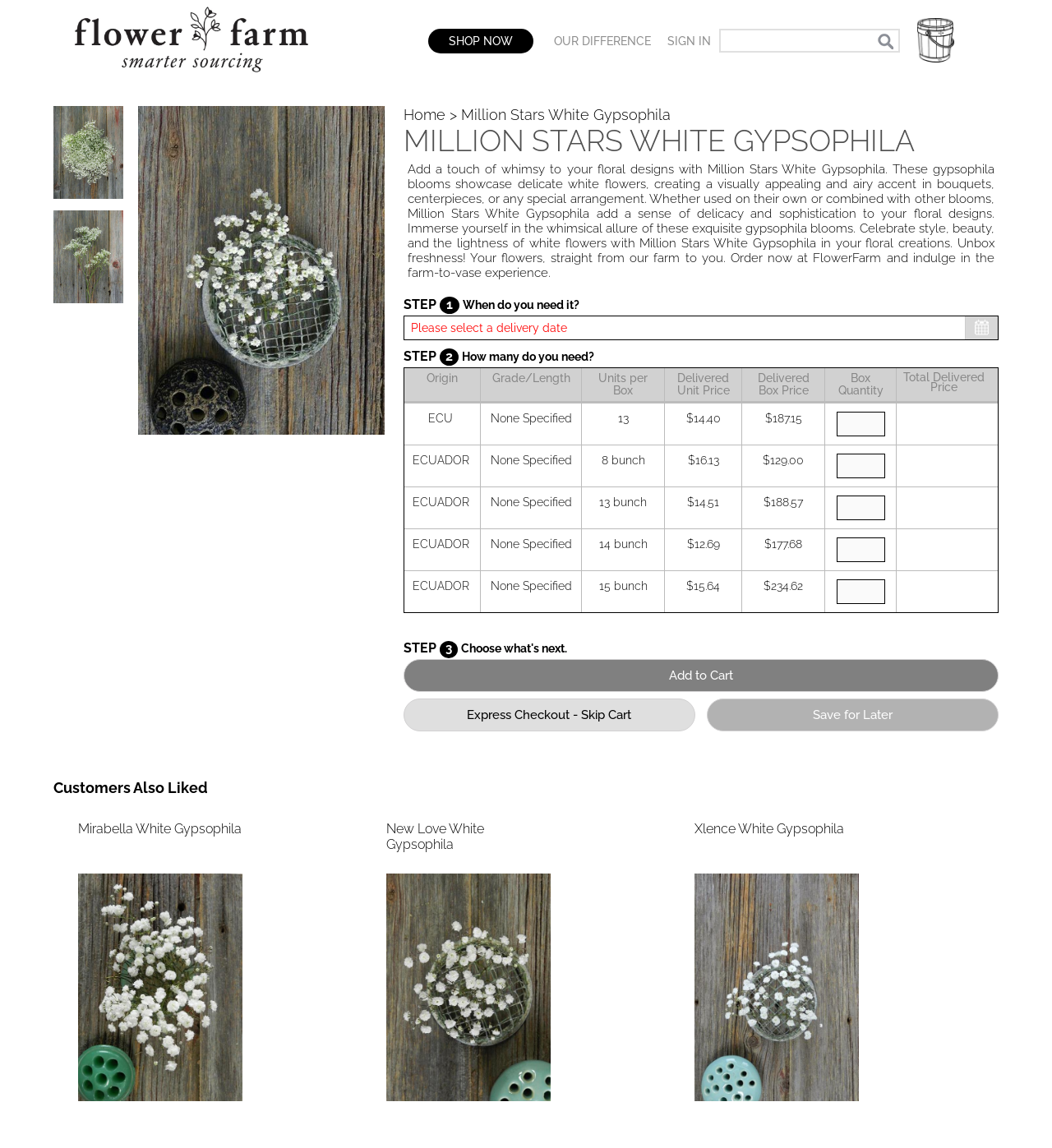Determine the bounding box coordinates for the region that must be clicked to execute the following instruction: "Click the 'SHOP NOW' button".

[0.427, 0.03, 0.488, 0.042]